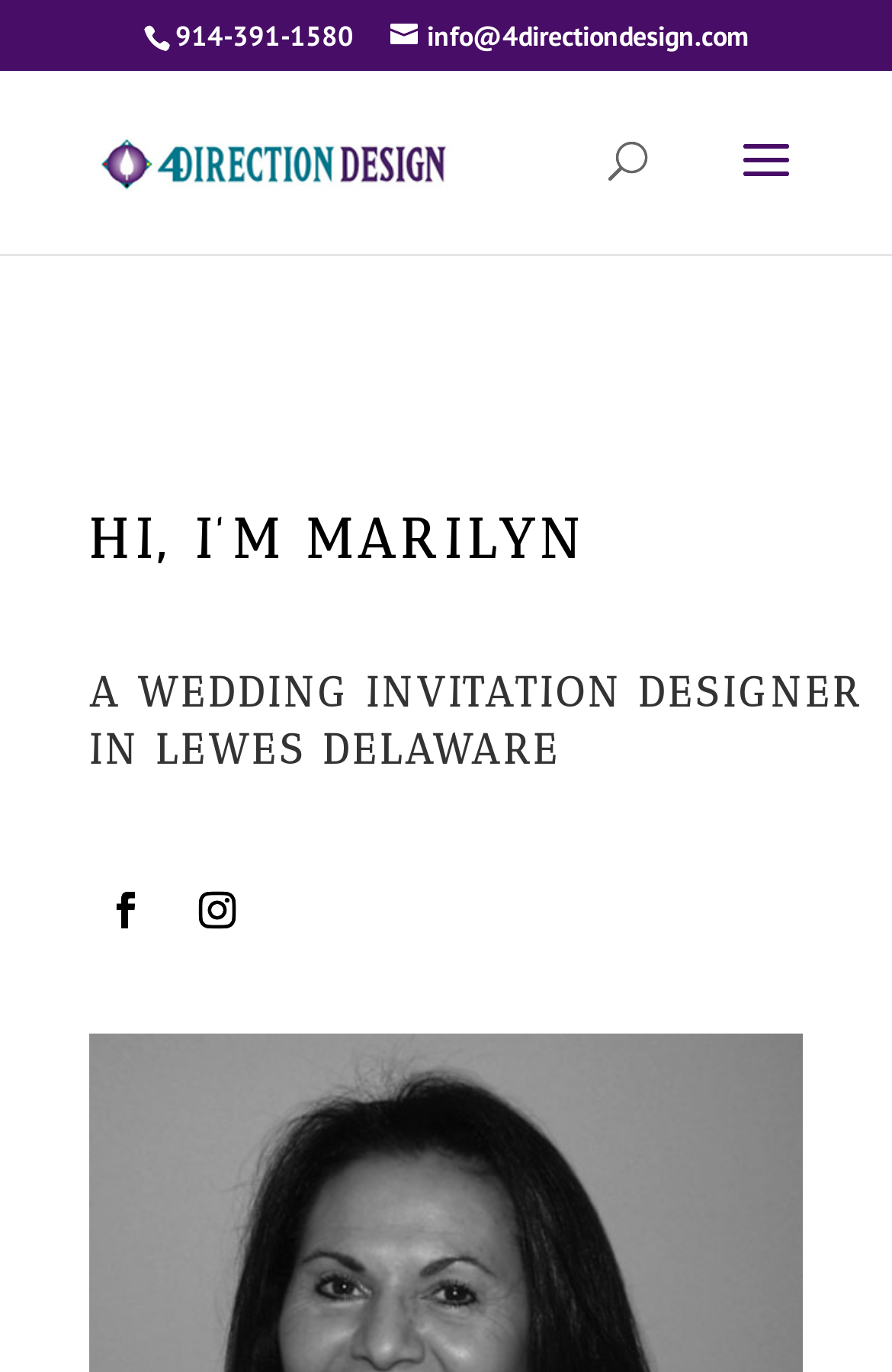What is the occupation of the person mentioned on the webpage?
Look at the screenshot and respond with a single word or phrase.

Wedding Invitation Designer